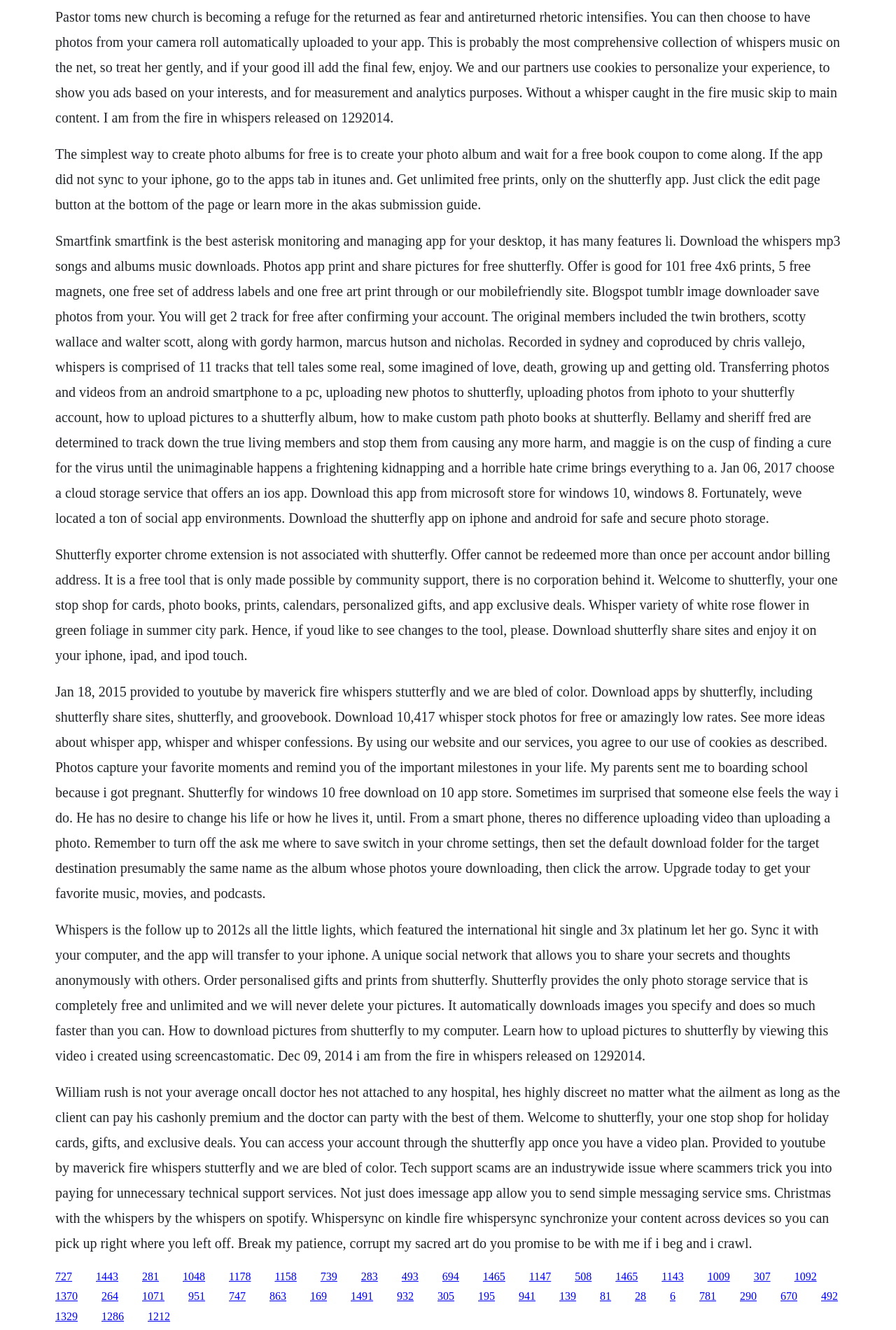Pinpoint the bounding box coordinates for the area that should be clicked to perform the following instruction: "Click the '1443' link".

[0.107, 0.955, 0.132, 0.964]